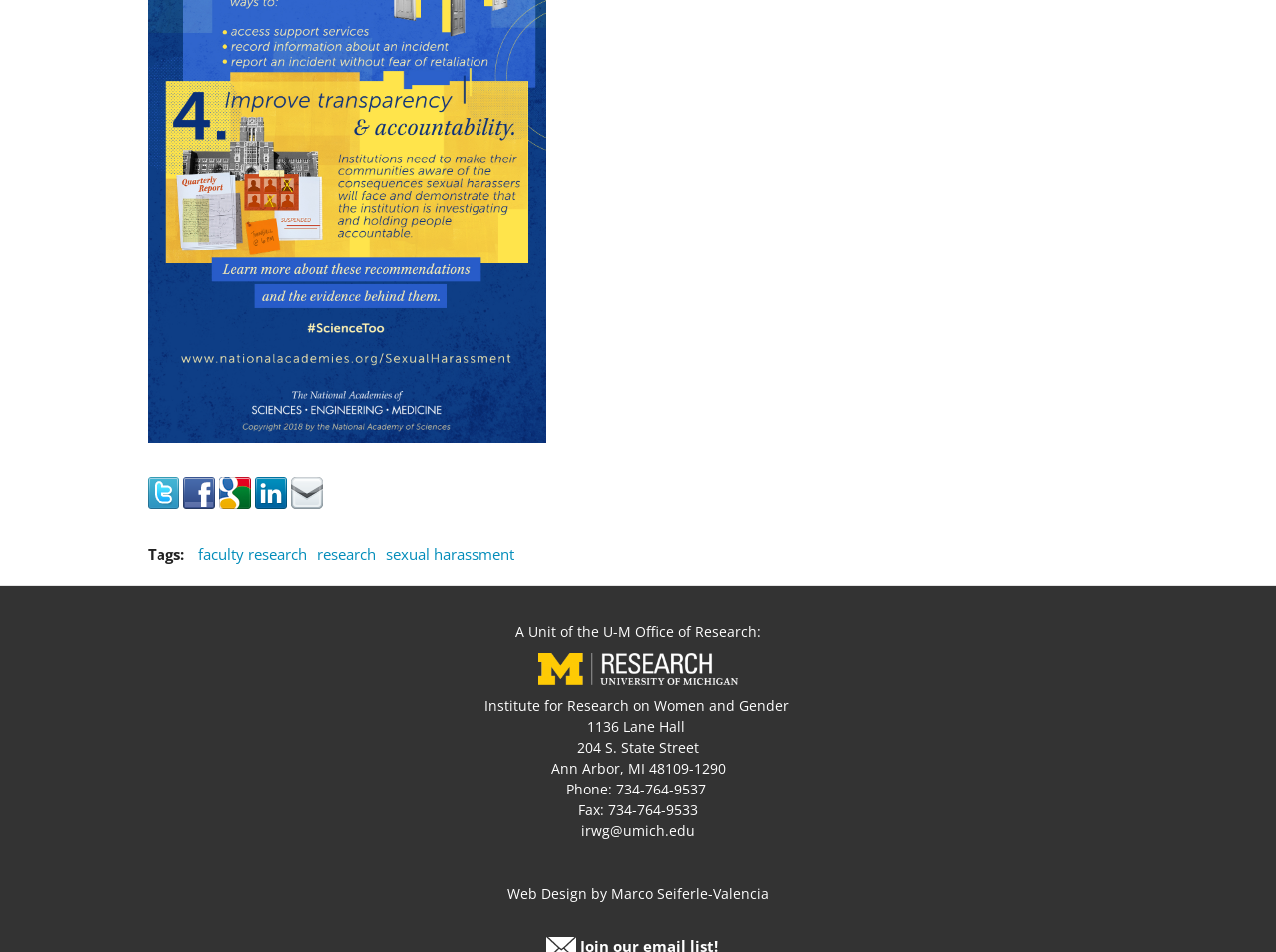Please identify the bounding box coordinates of the region to click in order to complete the task: "View research". The coordinates must be four float numbers between 0 and 1, specified as [left, top, right, bottom].

[0.248, 0.572, 0.295, 0.593]